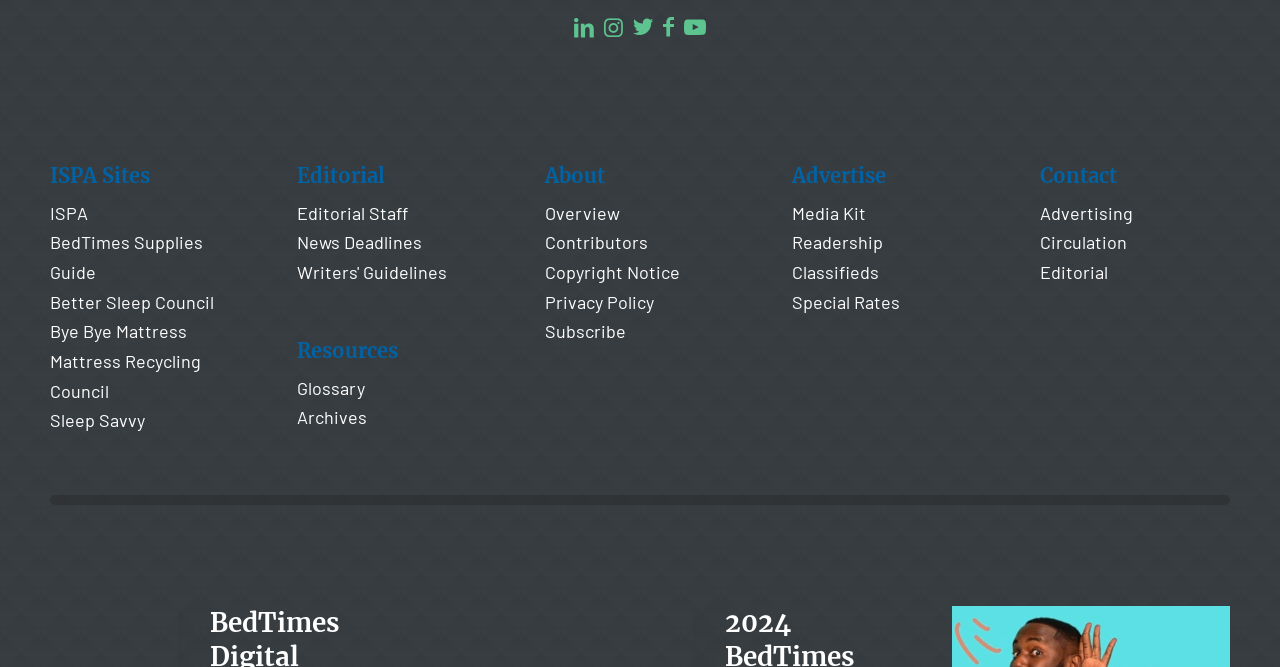Please mark the clickable region by giving the bounding box coordinates needed to complete this instruction: "Learn how your comment data is processed".

None